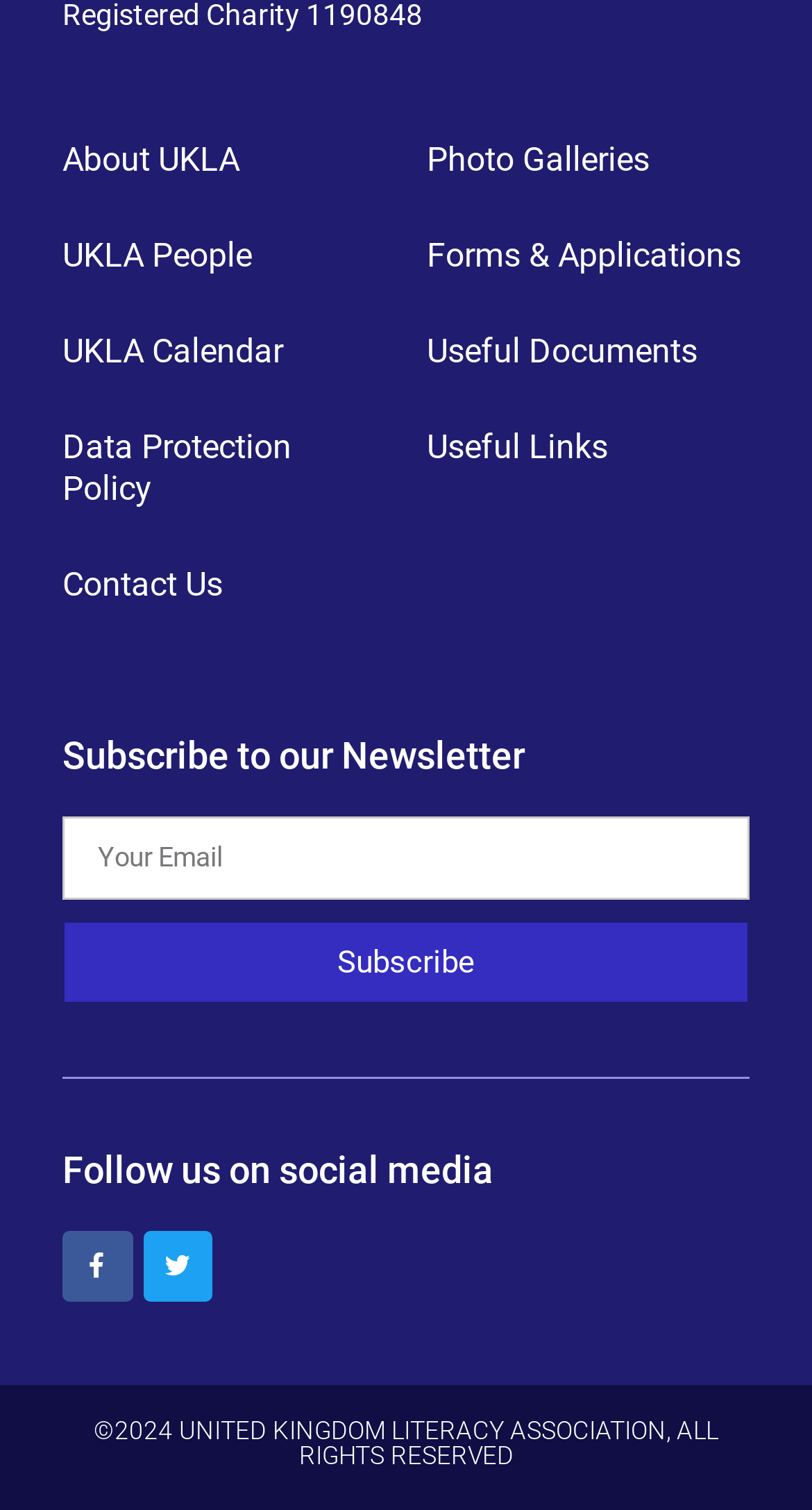Please find the bounding box coordinates of the section that needs to be clicked to achieve this instruction: "Follow on Facebook".

[0.077, 0.816, 0.163, 0.862]